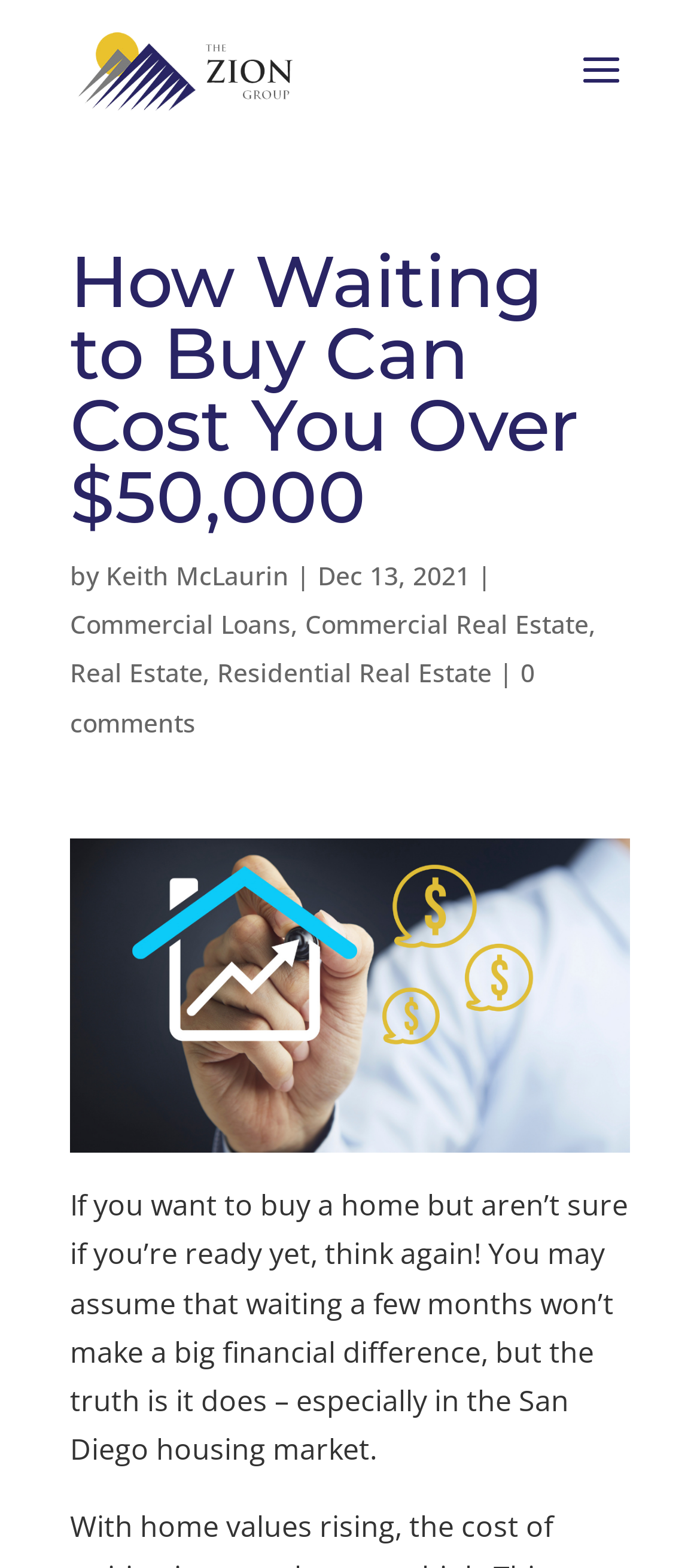How many comments are there on the article?
Look at the image and provide a detailed response to the question.

The number of comments on the article can be found by looking at the link '0 comments', which indicates that there are no comments on the article.